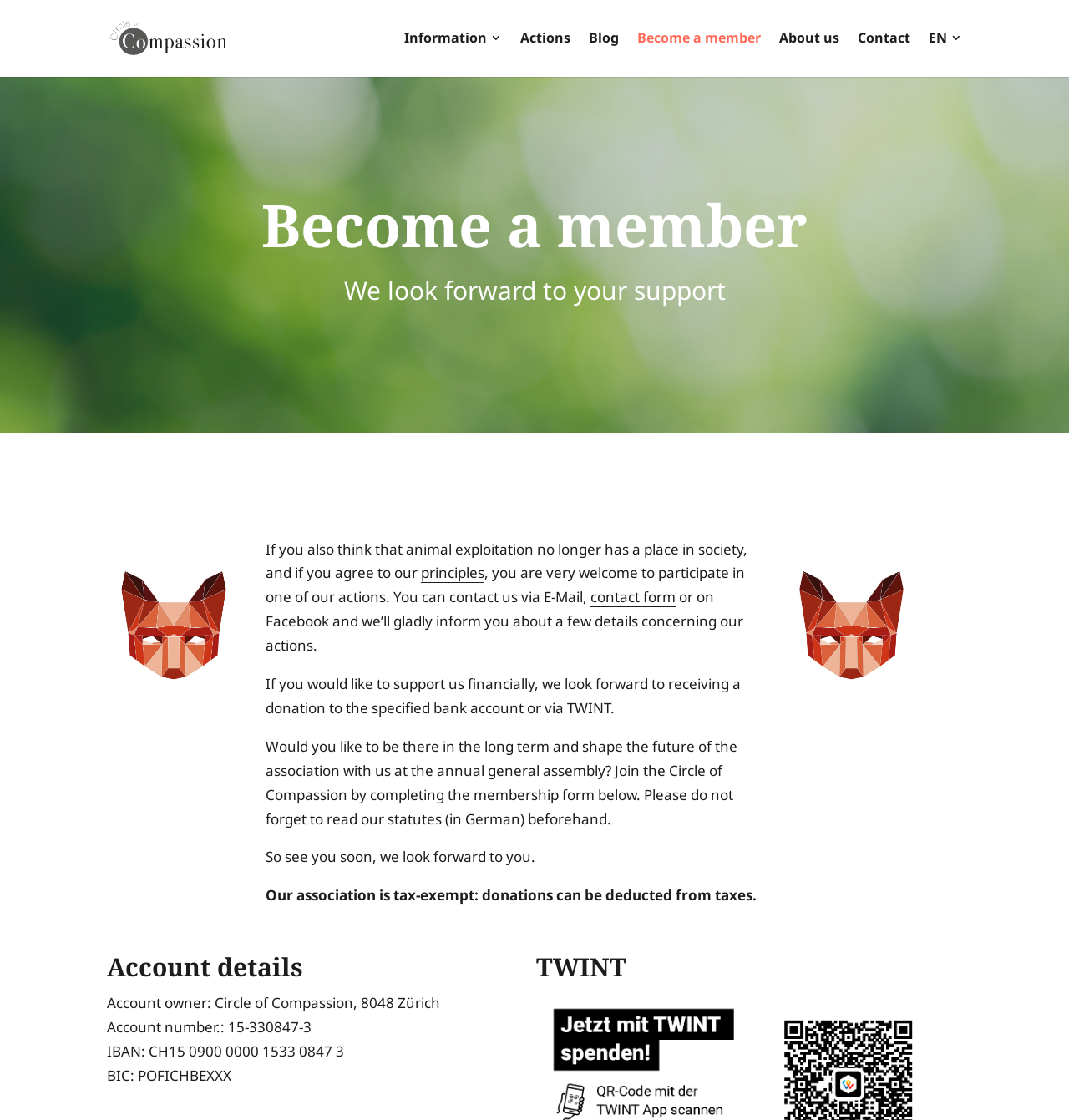What is the purpose of the organization?
Look at the screenshot and provide an in-depth answer.

The purpose of the organization can be inferred from the text 'If you also think that animal exploitation no longer has a place in society, and if you agree to our principles, you are very welcome to participate in one of our actions.' This suggests that the organization is working towards stopping animal exploitation and is looking for like-minded individuals to join their cause.